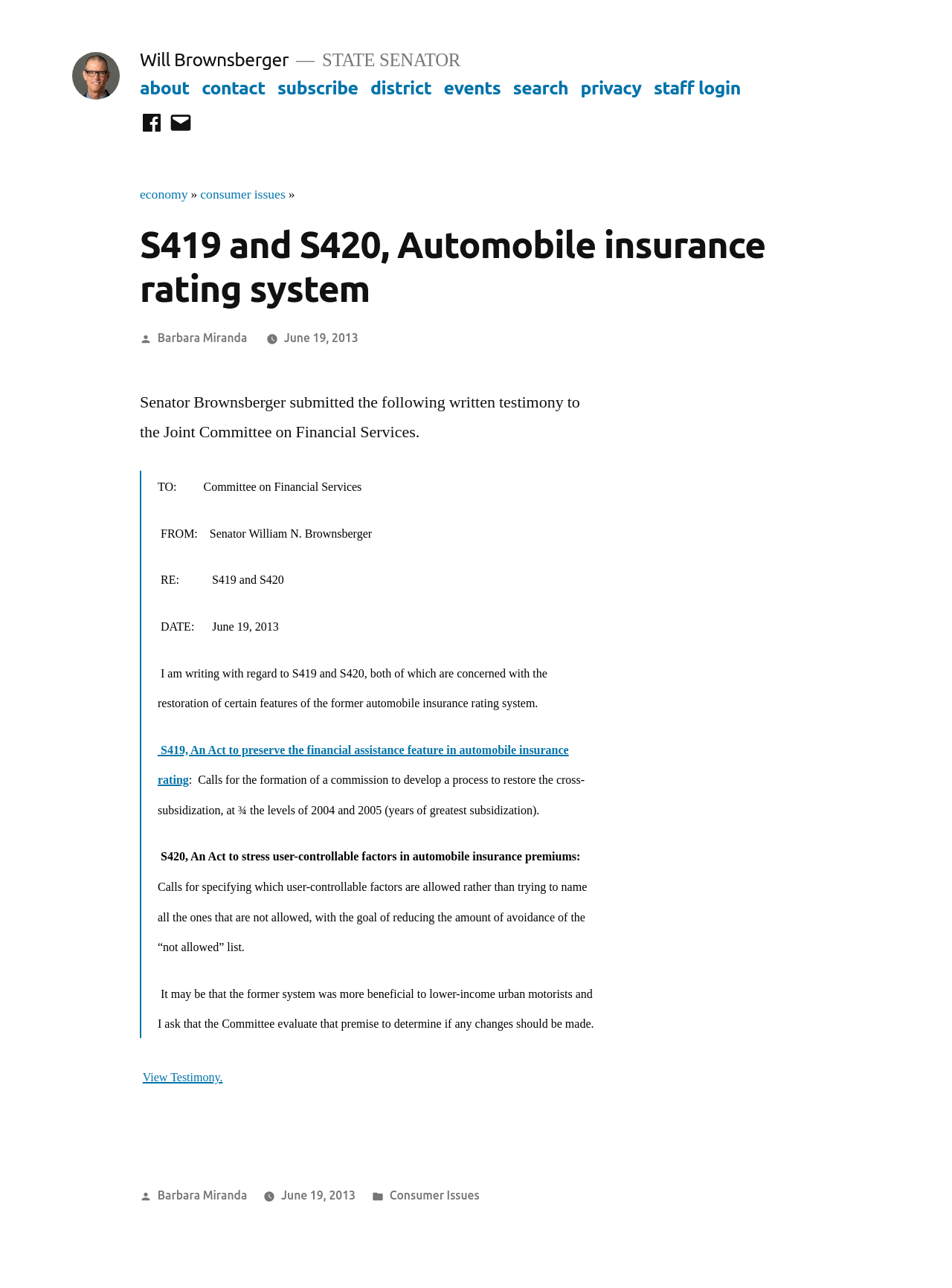Can you specify the bounding box coordinates of the area that needs to be clicked to fulfill the following instruction: "Go to the 'Consumer Issues' page"?

[0.409, 0.923, 0.504, 0.933]